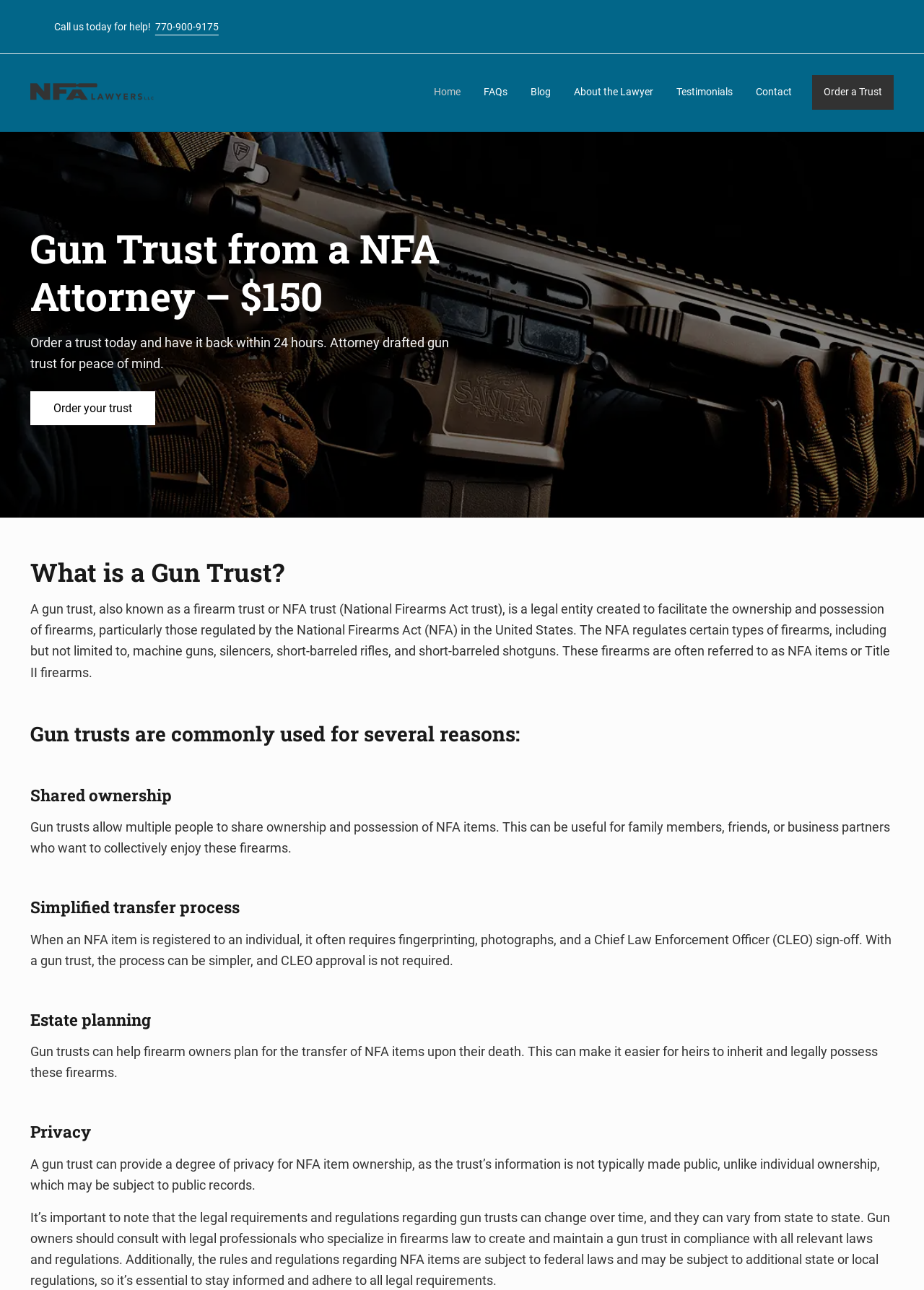Please find the bounding box coordinates in the format (top-left x, top-left y, bottom-right x, bottom-right y) for the given element description. Ensure the coordinates are floating point numbers between 0 and 1. Description: About the Lawyer

[0.609, 0.058, 0.72, 0.086]